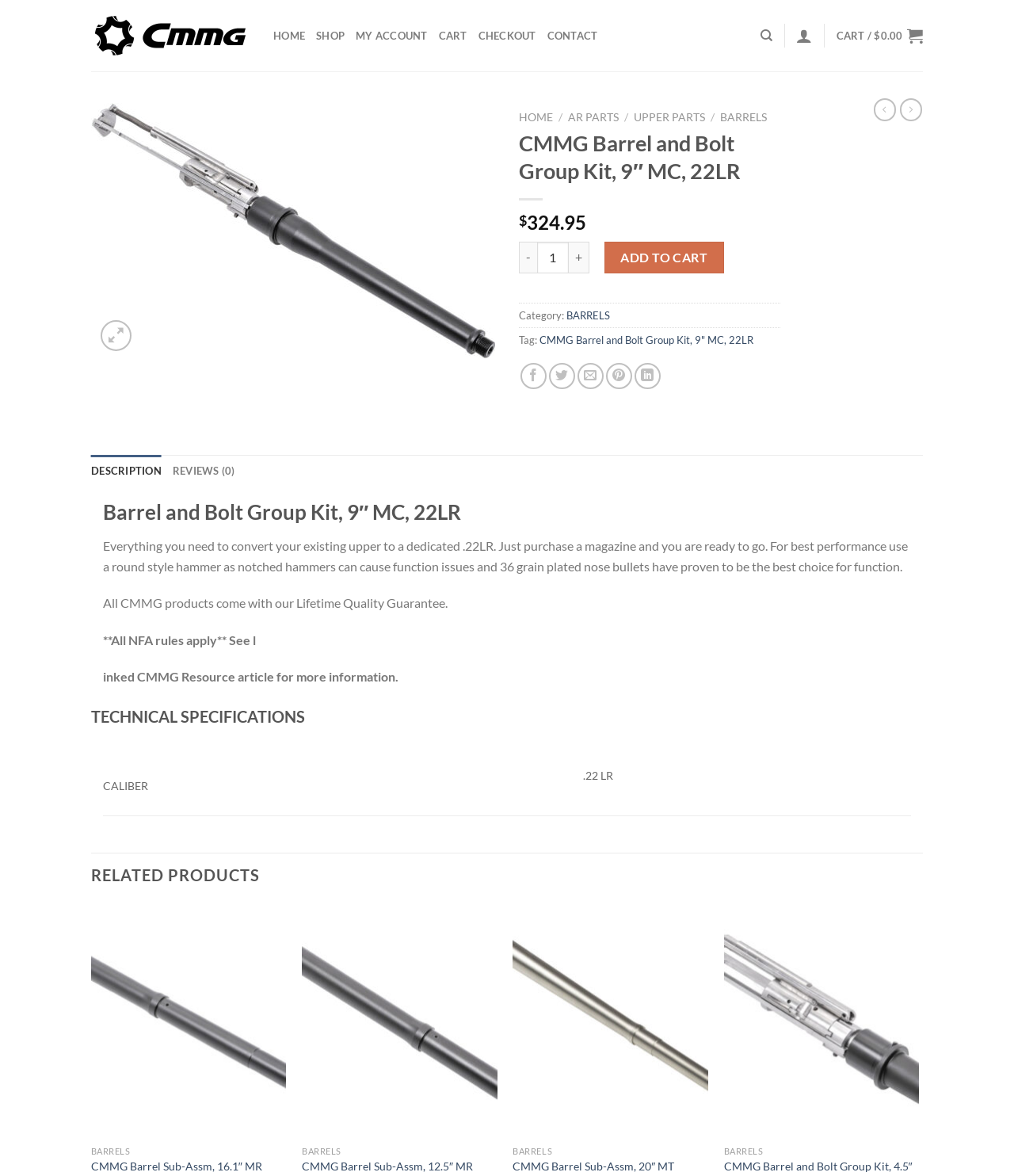Locate the bounding box coordinates of the area where you should click to accomplish the instruction: "Search for products".

[0.75, 0.017, 0.762, 0.043]